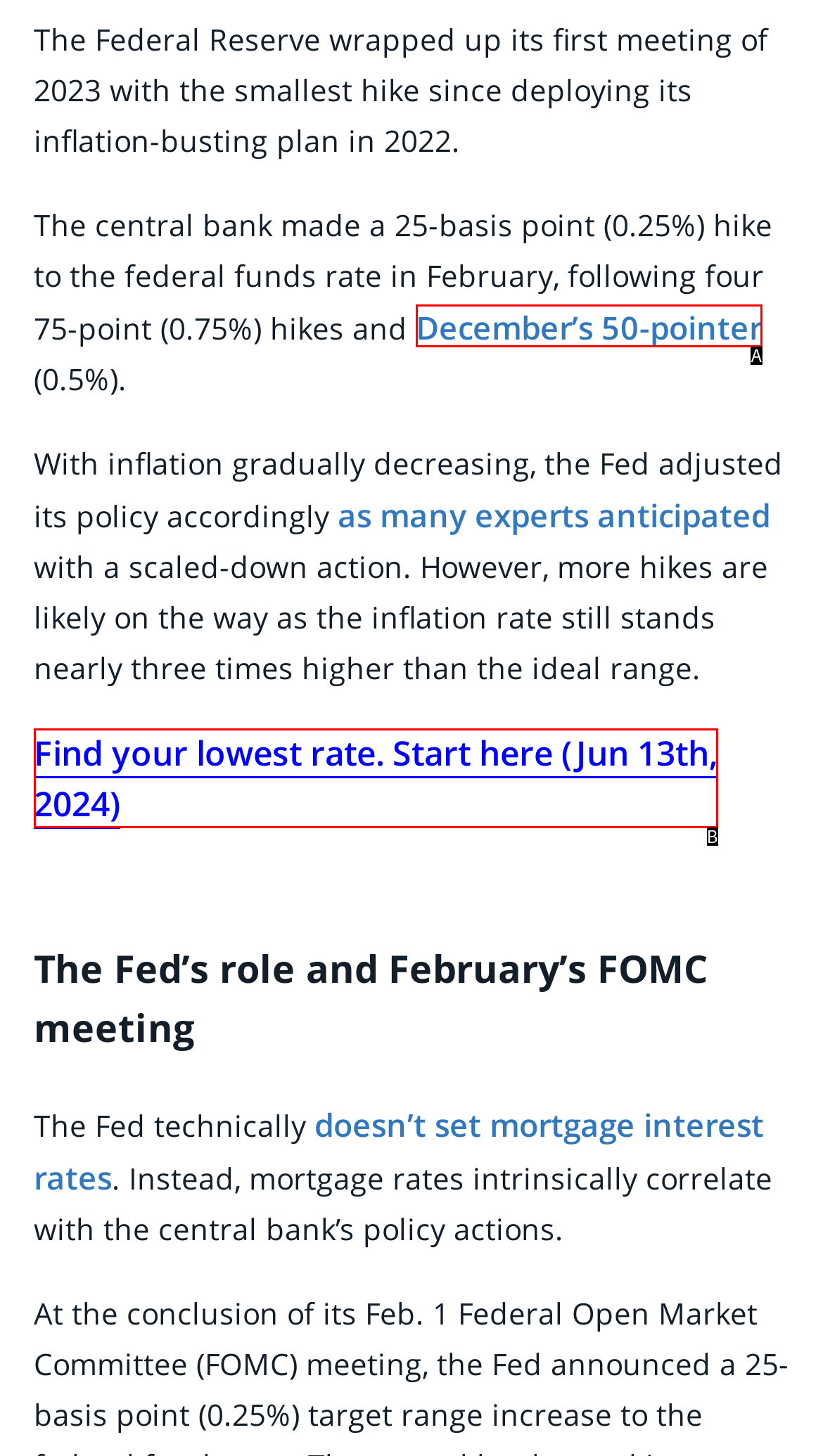Identify the letter corresponding to the UI element that matches this description: December’s 50-pointer
Answer using only the letter from the provided options.

A